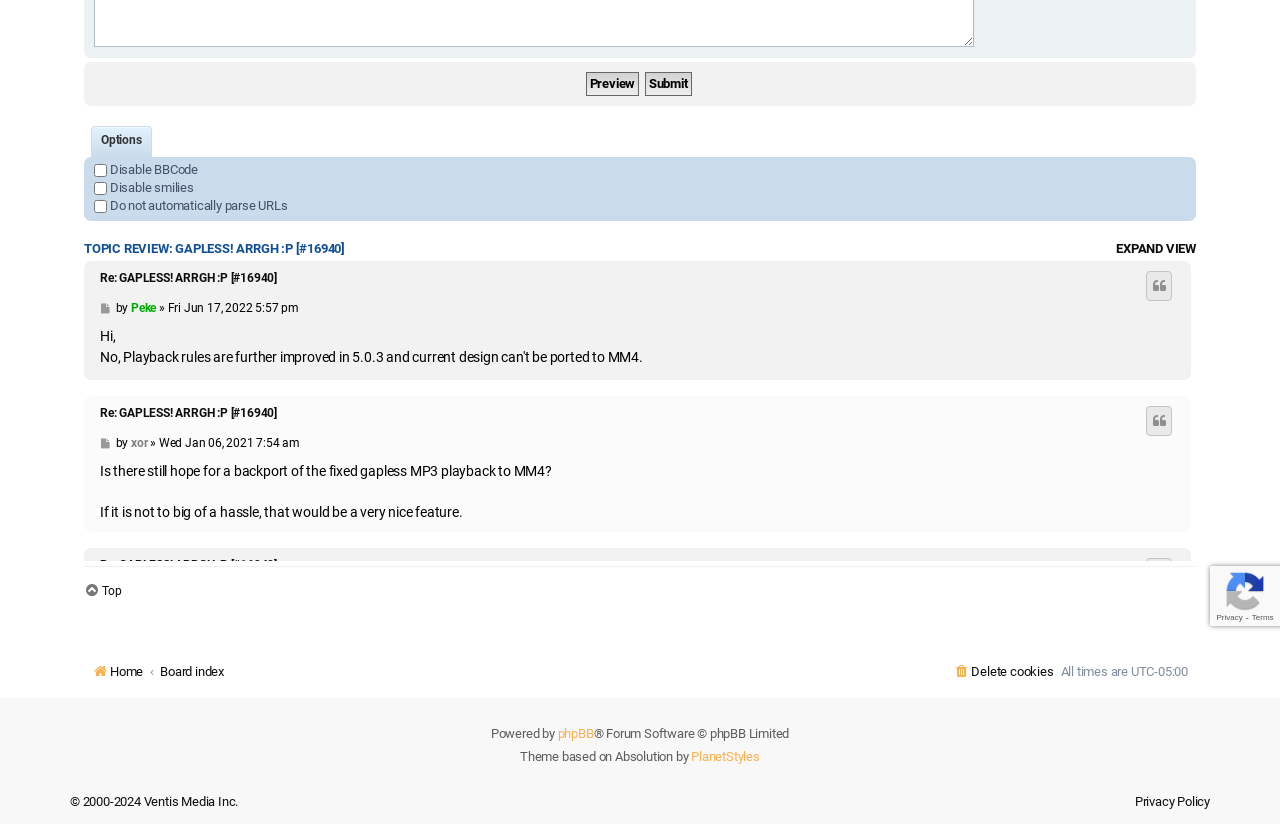Determine the bounding box coordinates of the UI element that matches the following description: "Quote hazelscha1981". The coordinates should be four float numbers between 0 and 1 in the format [left, top, right, bottom].

[0.895, 0.862, 0.916, 0.898]